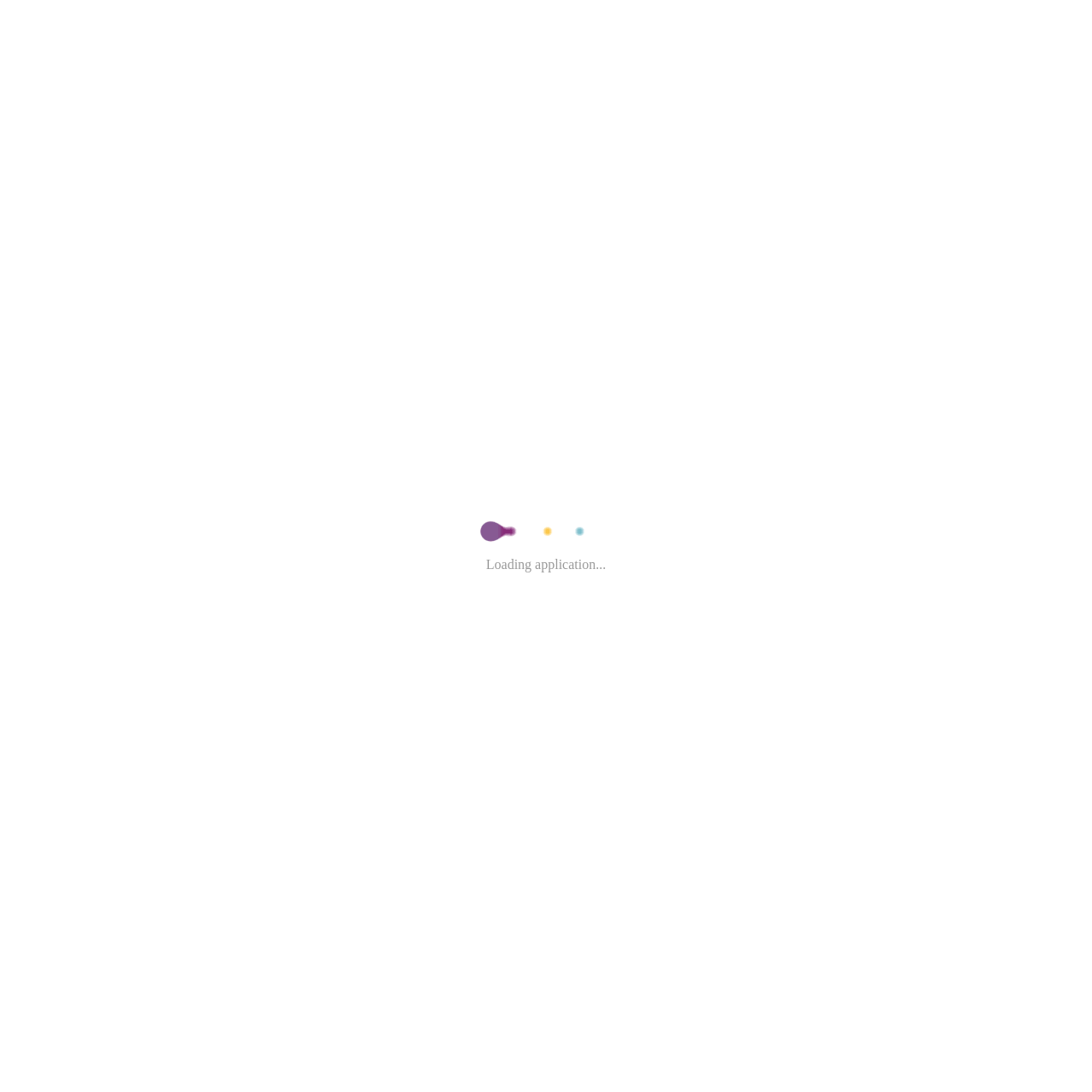Provide a single word or phrase answer to the question: 
What is the purpose of the search box?

Search in document